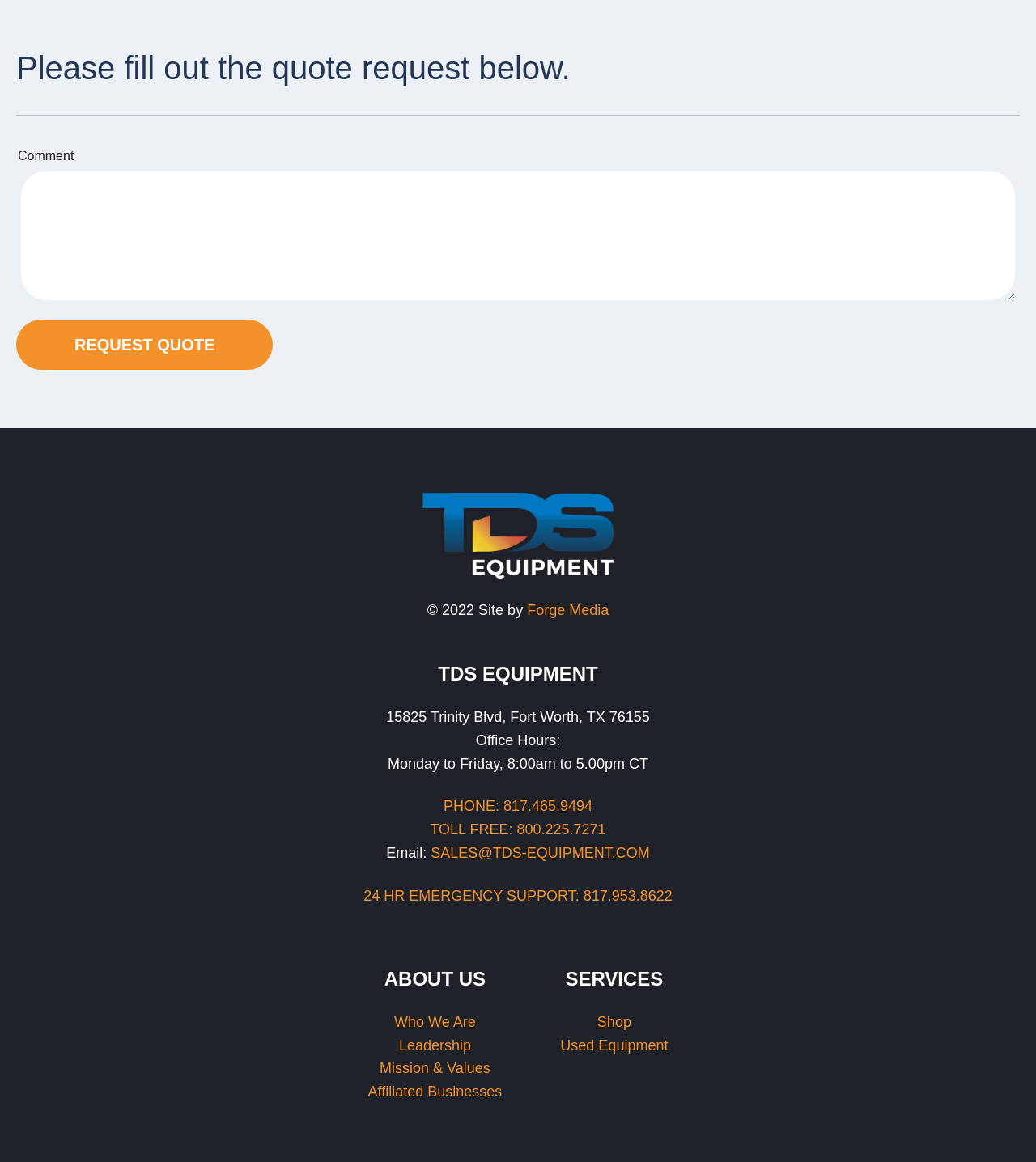Locate the bounding box coordinates of the area to click to fulfill this instruction: "Visit the about us page". The bounding box should be presented as four float numbers between 0 and 1, in the order [left, top, right, bottom].

[0.355, 0.831, 0.485, 0.853]